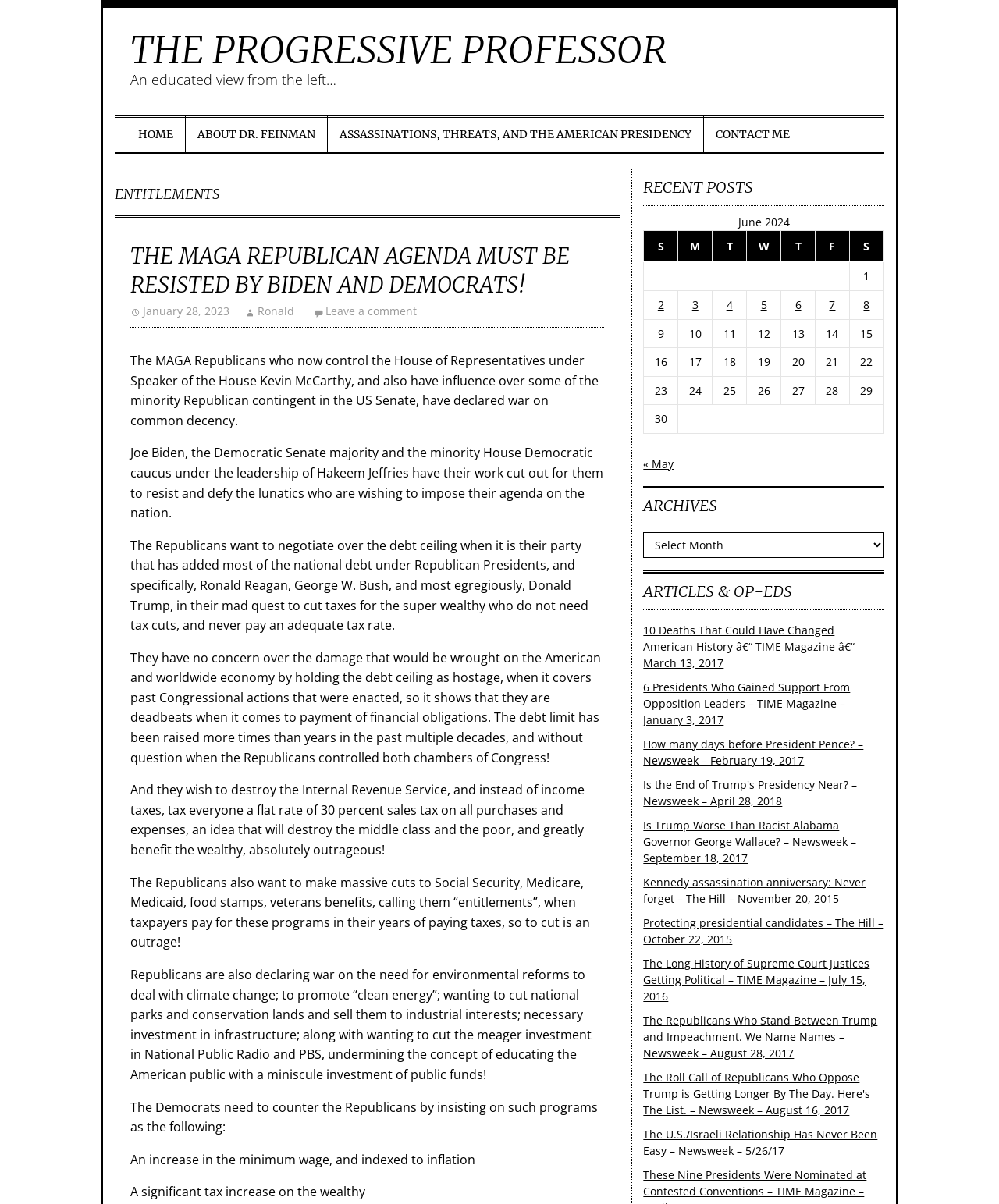What is the name of the professor?
Kindly answer the question with as much detail as you can.

The answer can be found by looking at the link 'ABOUT DR. FEINMAN' in the top navigation bar, which suggests that Dr. Feinman is the professor being referred to.